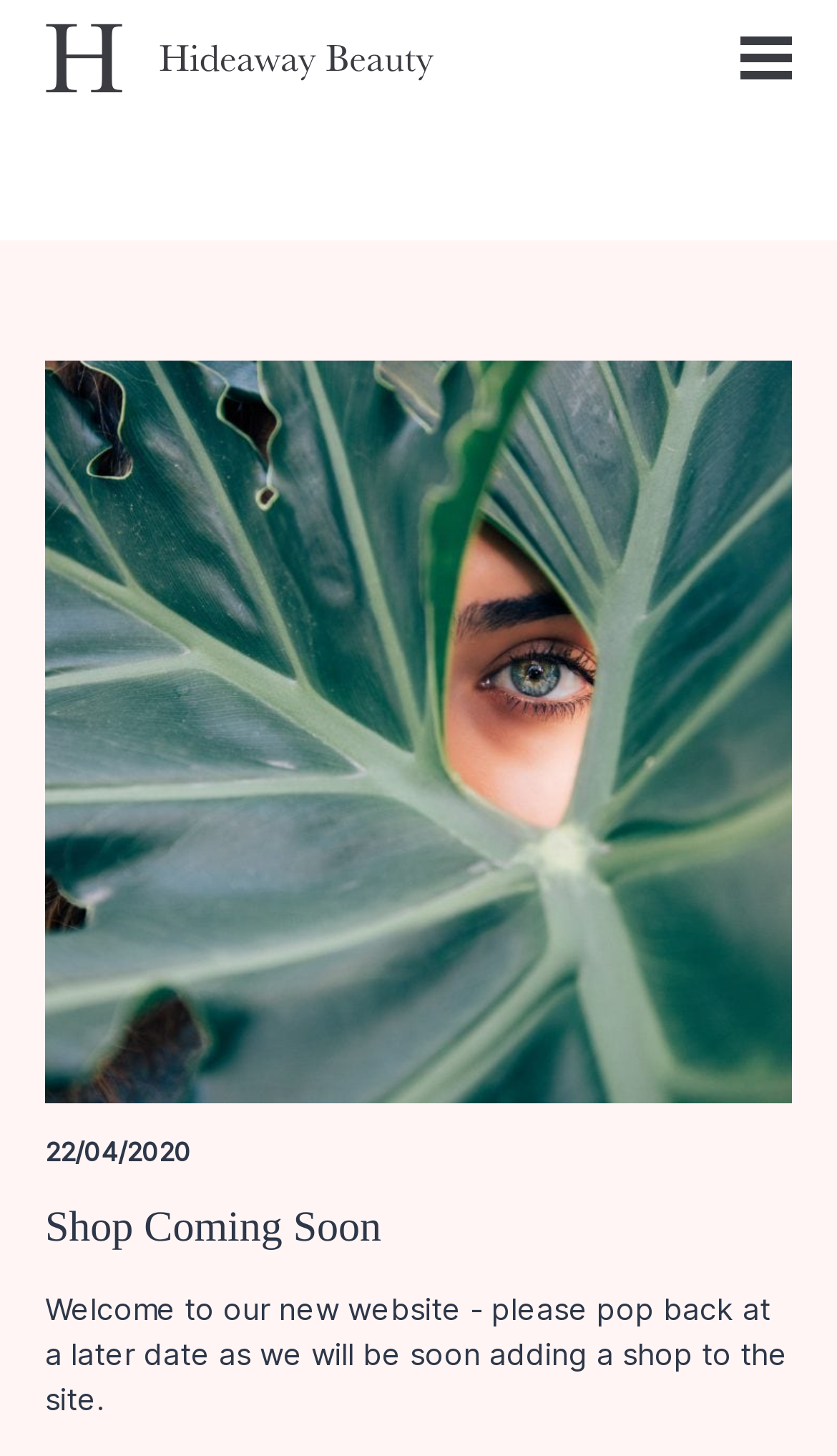Analyze and describe the webpage in a detailed narrative.

The webpage is titled "Page not found – The Hideaway Beauty" and appears to be a placeholder or under construction page. At the top left, there is a link to "The Hideaway Beauty" accompanied by an image, which is likely a logo. On the top right, there is a separate image. 

Below these elements, a large image occupies most of the page, described as an "Unsplash image". This image takes up a significant portion of the page, spanning from the top to the bottom.

In the bottom left, there is a date "22/04/2020" displayed. Above this date, a heading "Shop Coming Soon" is prominently displayed, with a link to the same text below it. 

Finally, a paragraph of text is situated at the bottom of the page, which welcomes visitors to the new website and informs them that a shop will be added soon.